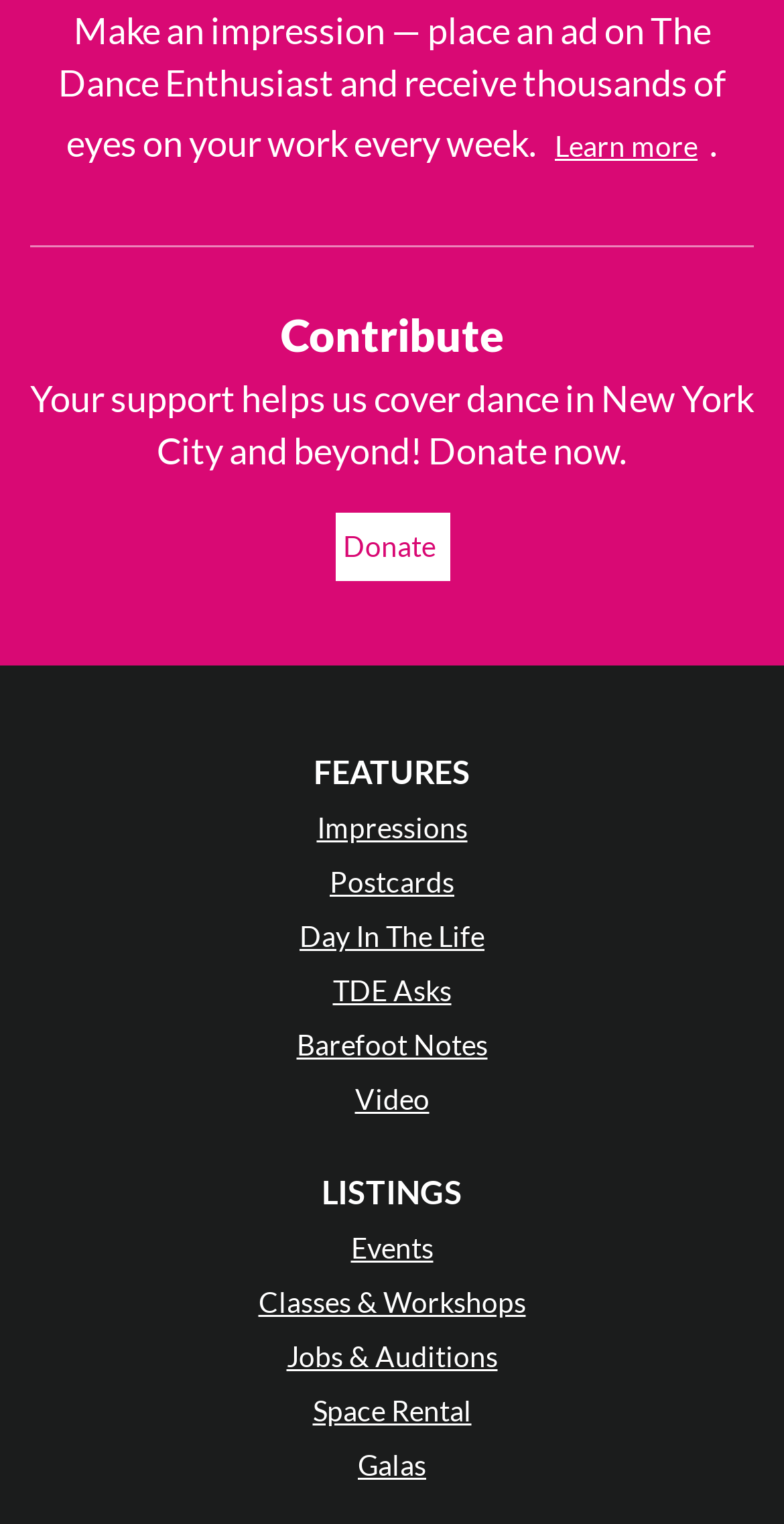Determine the bounding box coordinates of the clickable region to carry out the instruction: "Click on the 'Facebook' link".

None